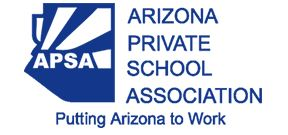What is the mission of the APSA according to the logo?
Using the picture, provide a one-word or short phrase answer.

Support private education and enhance workforce readiness